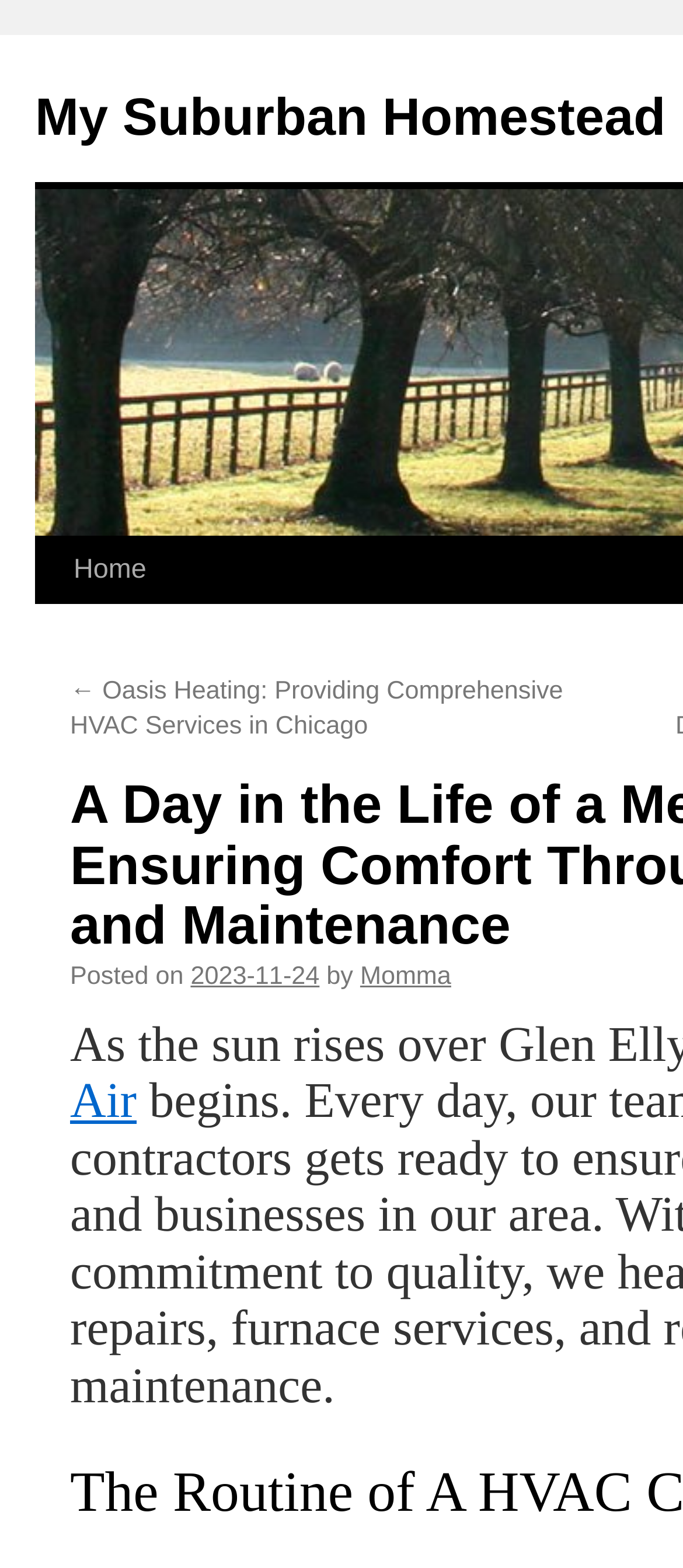What is the main topic of the webpage?
With the help of the image, please provide a detailed response to the question.

I found the main topic of the webpage by looking at the content of the webpage, which seems to be discussing the daily life of a Mel-O-Air employee and their role in ensuring comfort through HVAC service and maintenance.